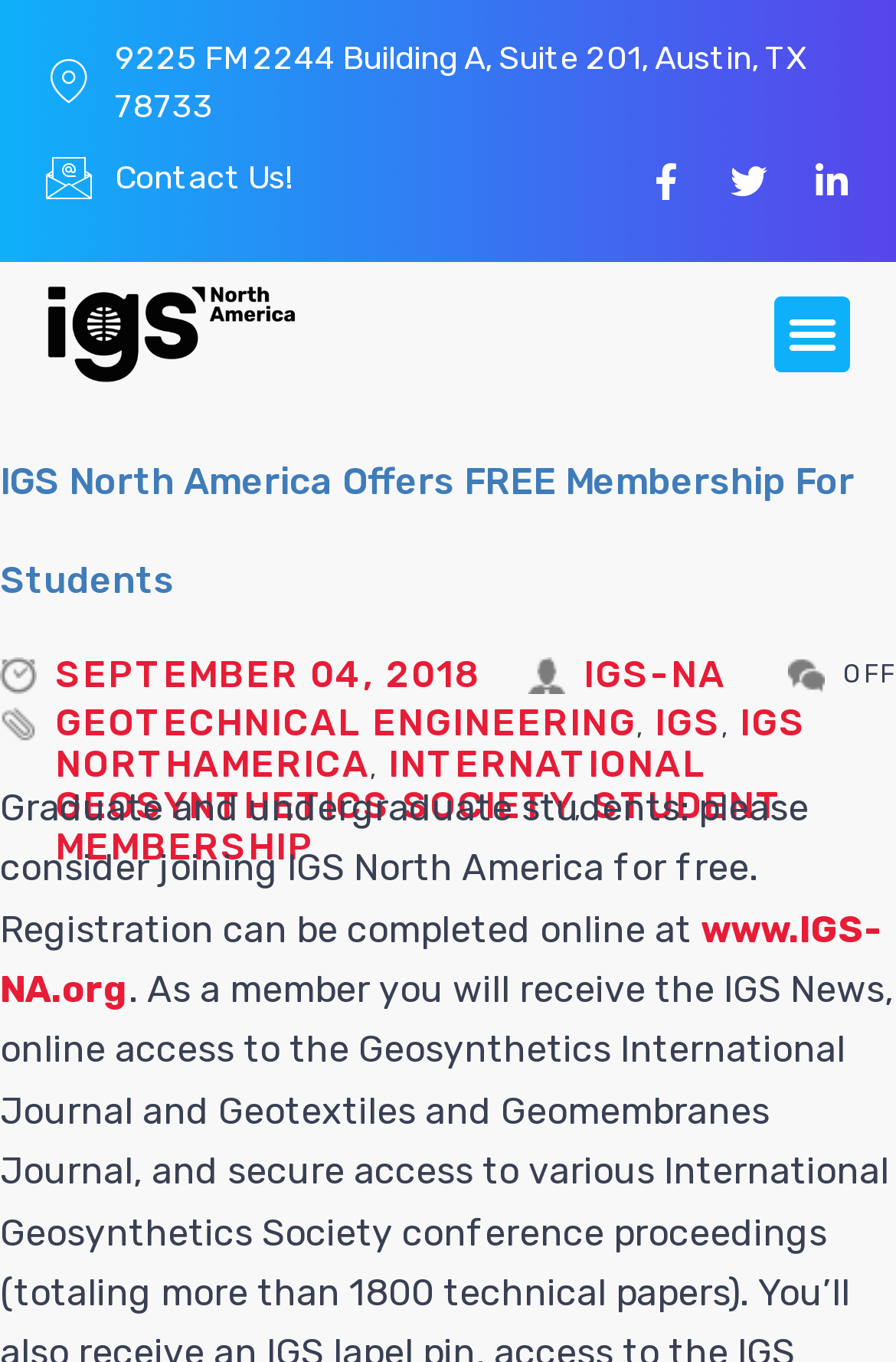Could you locate the bounding box coordinates for the section that should be clicked to accomplish this task: "send an email".

None